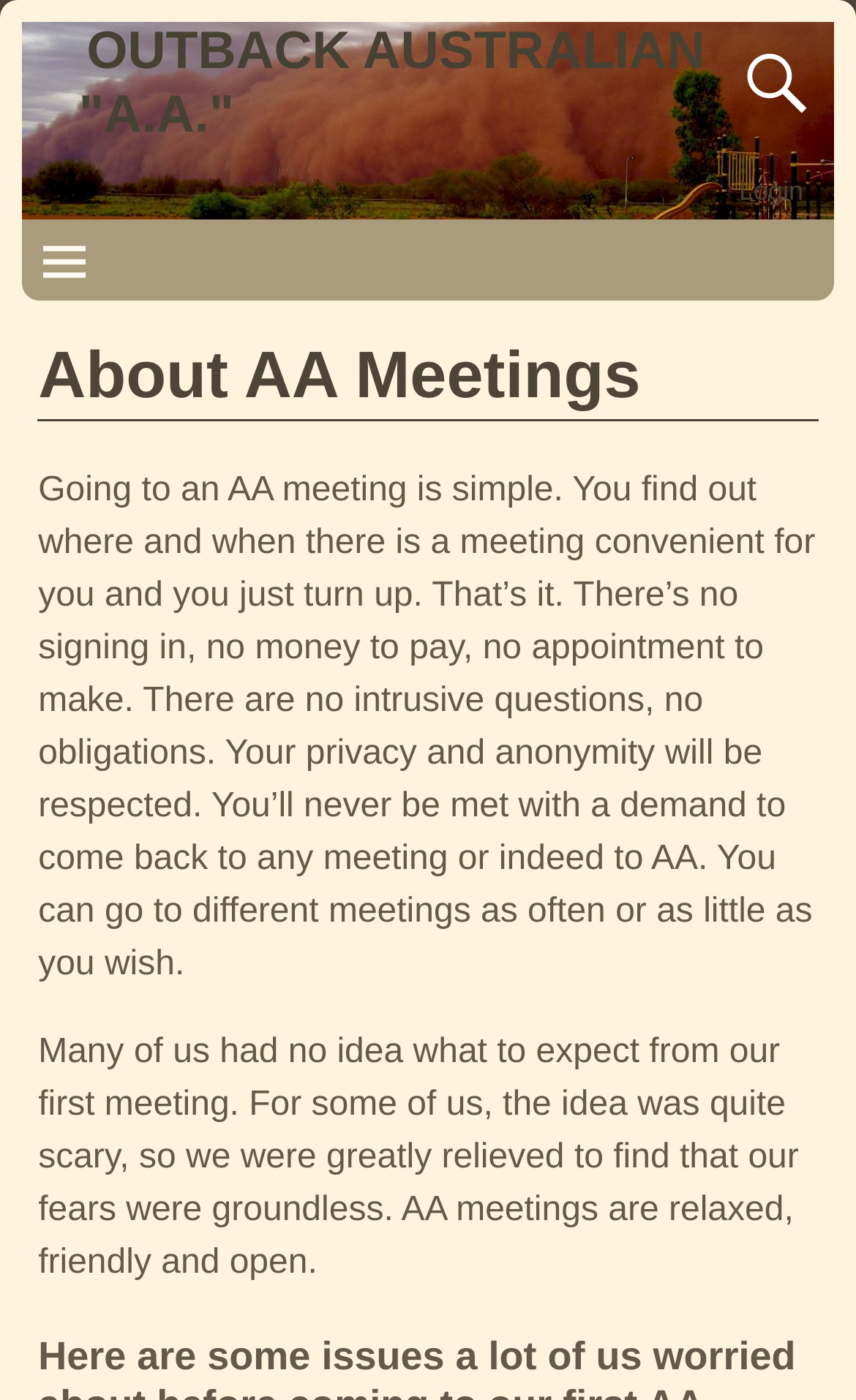What is the purpose of AA meetings?
Please respond to the question thoroughly and include all relevant details.

Based on the webpage content, it can be inferred that AA meetings are for people struggling with addiction, and the meetings provide a supportive environment for them to overcome their addiction. The text mentions that there are no intrusive questions, no obligations, and one's privacy and anonymity will be respected, indicating that the meetings are a safe space for people to seek help.